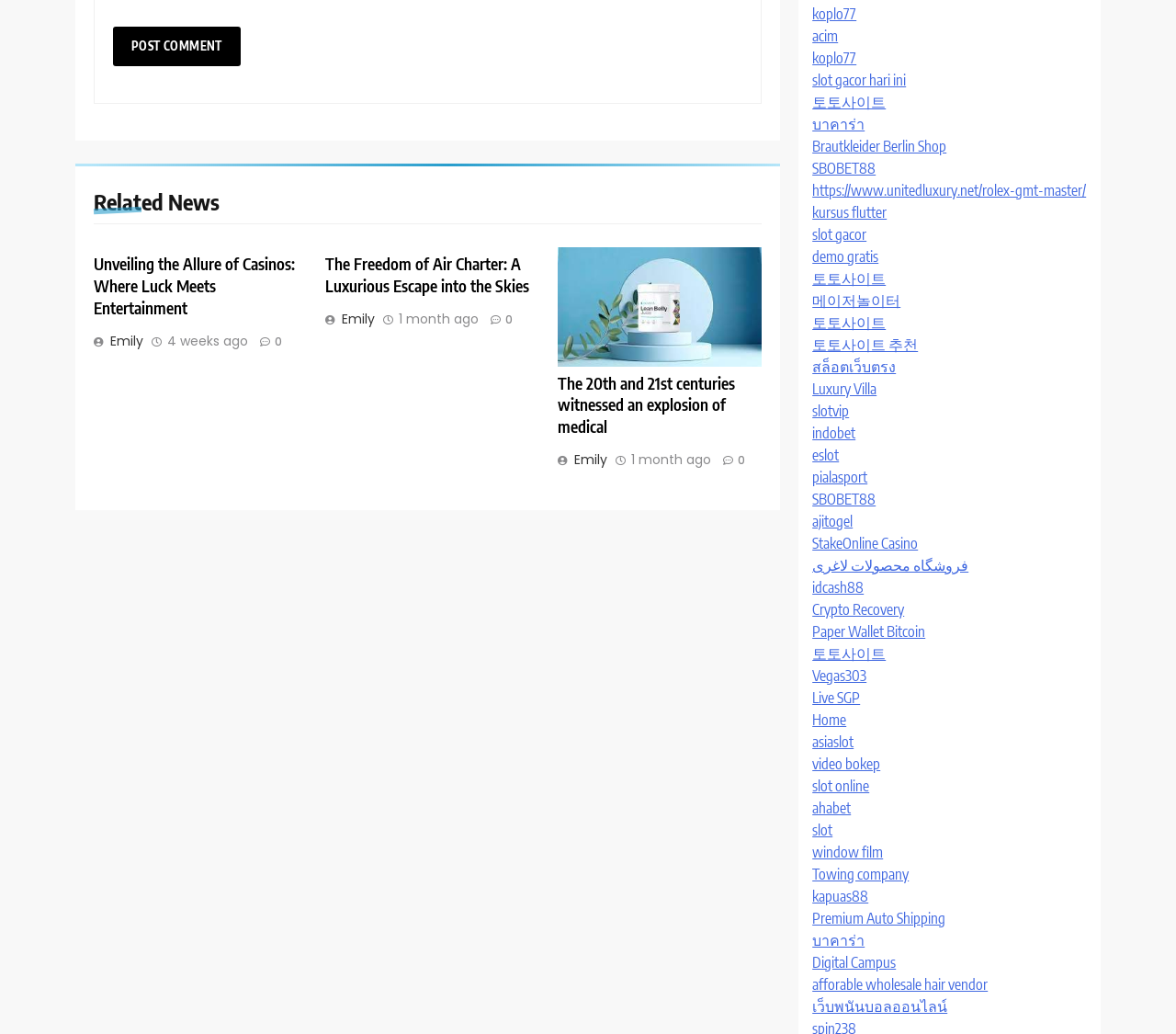Please identify the bounding box coordinates of the element's region that should be clicked to execute the following instruction: "Post a comment". The bounding box coordinates must be four float numbers between 0 and 1, i.e., [left, top, right, bottom].

[0.096, 0.026, 0.204, 0.064]